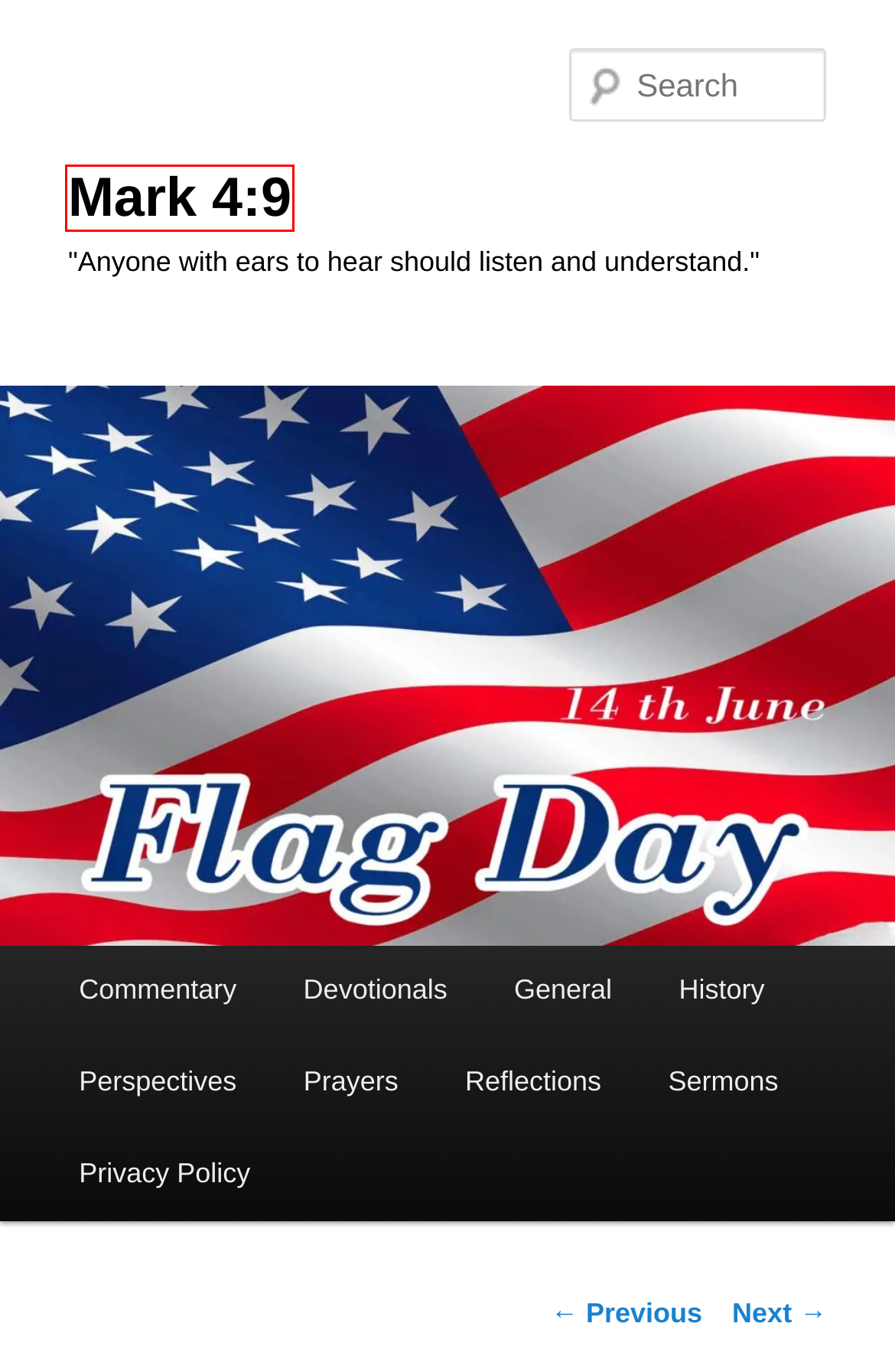Given a webpage screenshot with a red bounding box around a particular element, identify the best description of the new webpage that will appear after clicking on the element inside the red bounding box. Here are the candidates:
A. Devotionals | Mark 4:9
B. Chose Love | Mark 4:9
C. Reflections | Mark 4:9
D. General | Mark 4:9
E. Prayers | Mark 4:9
F. Commentary | Mark 4:9
G. Mark 4:9 | "Anyone with ears to hear should listen and understand."
H. Perspectives | Mark 4:9

G